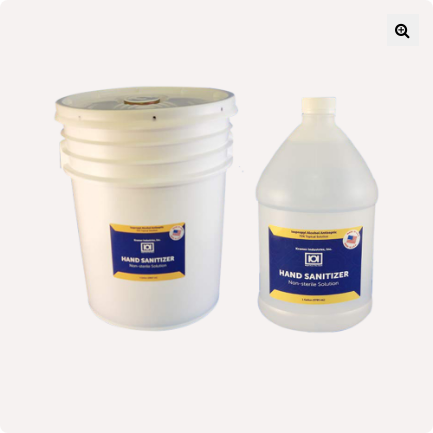What is the difference between the two containers?
Provide a detailed answer to the question using information from the image.

The difference between the two containers is that the larger bucket is suitable for bulk use, implying that it is intended for environments that require frequent sanitization, whereas the smaller bottle is for non-bulk use, suggesting it is for individual or personal use.